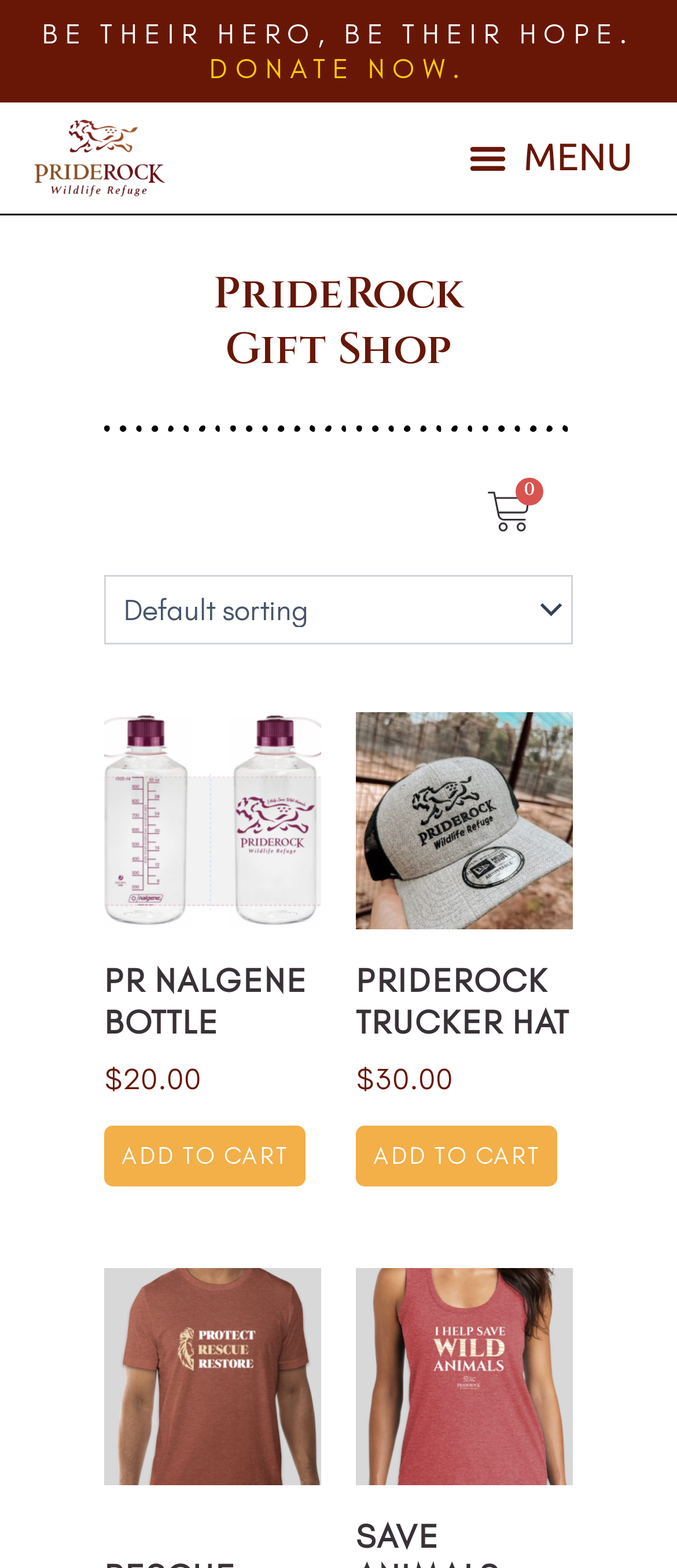What is the function of the 'Menu Toggle' button?
Using the image, give a concise answer in the form of a single word or short phrase.

To open or close the menu